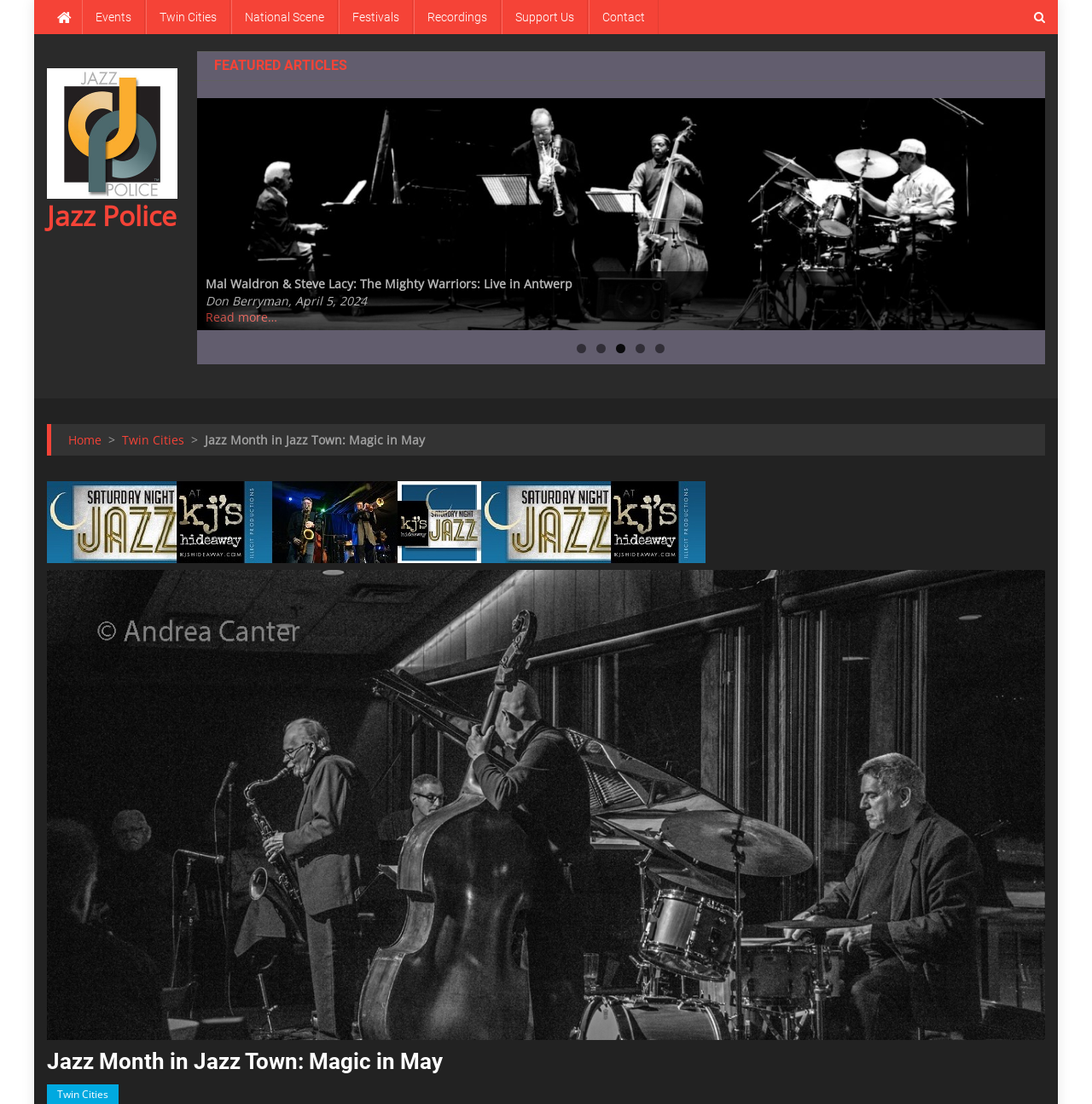Identify the bounding box coordinates of the HTML element based on this description: "Contact Us".

None